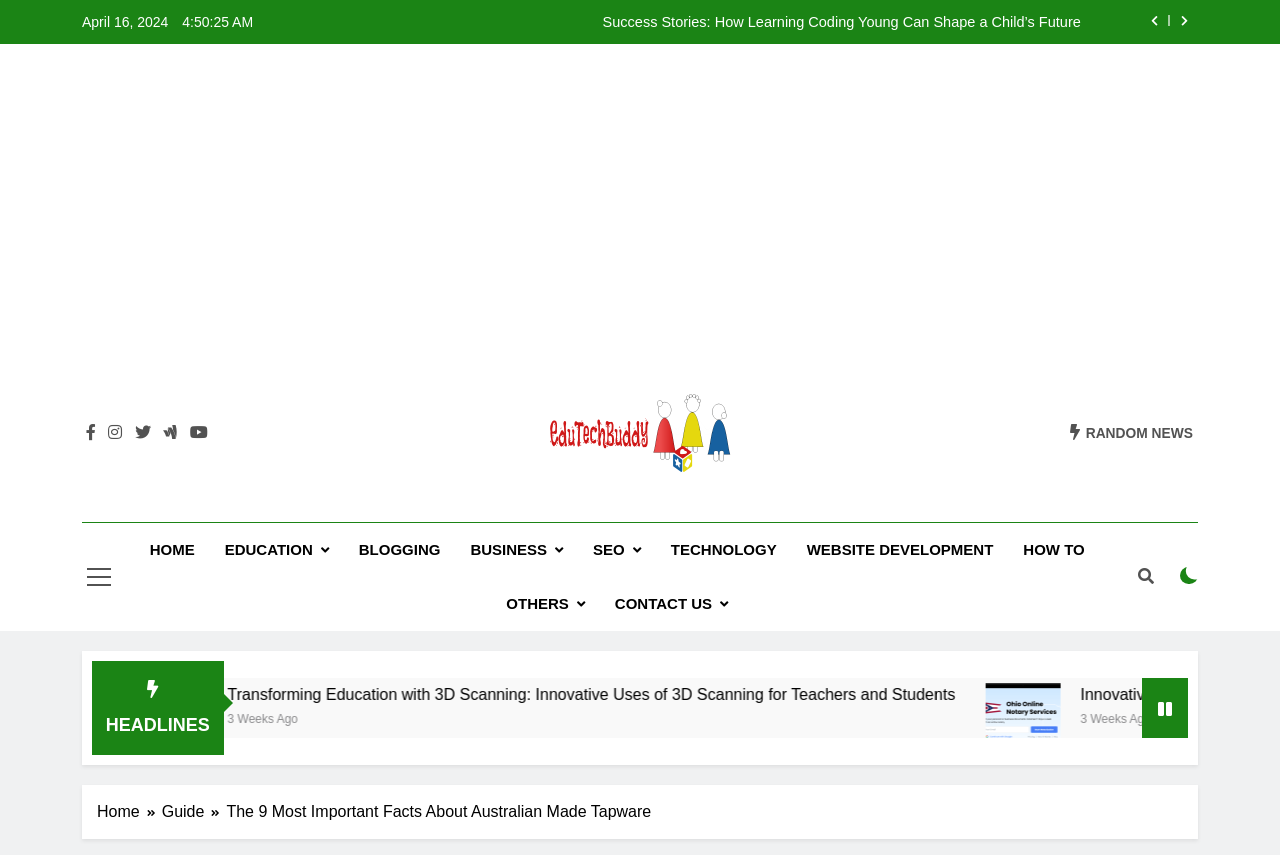Please give the bounding box coordinates of the area that should be clicked to fulfill the following instruction: "Read the article about Innovative applications of online notary Ohio services across industries". The coordinates should be in the format of four float numbers from 0 to 1, i.e., [left, top, right, bottom].

[0.376, 0.799, 0.435, 0.887]